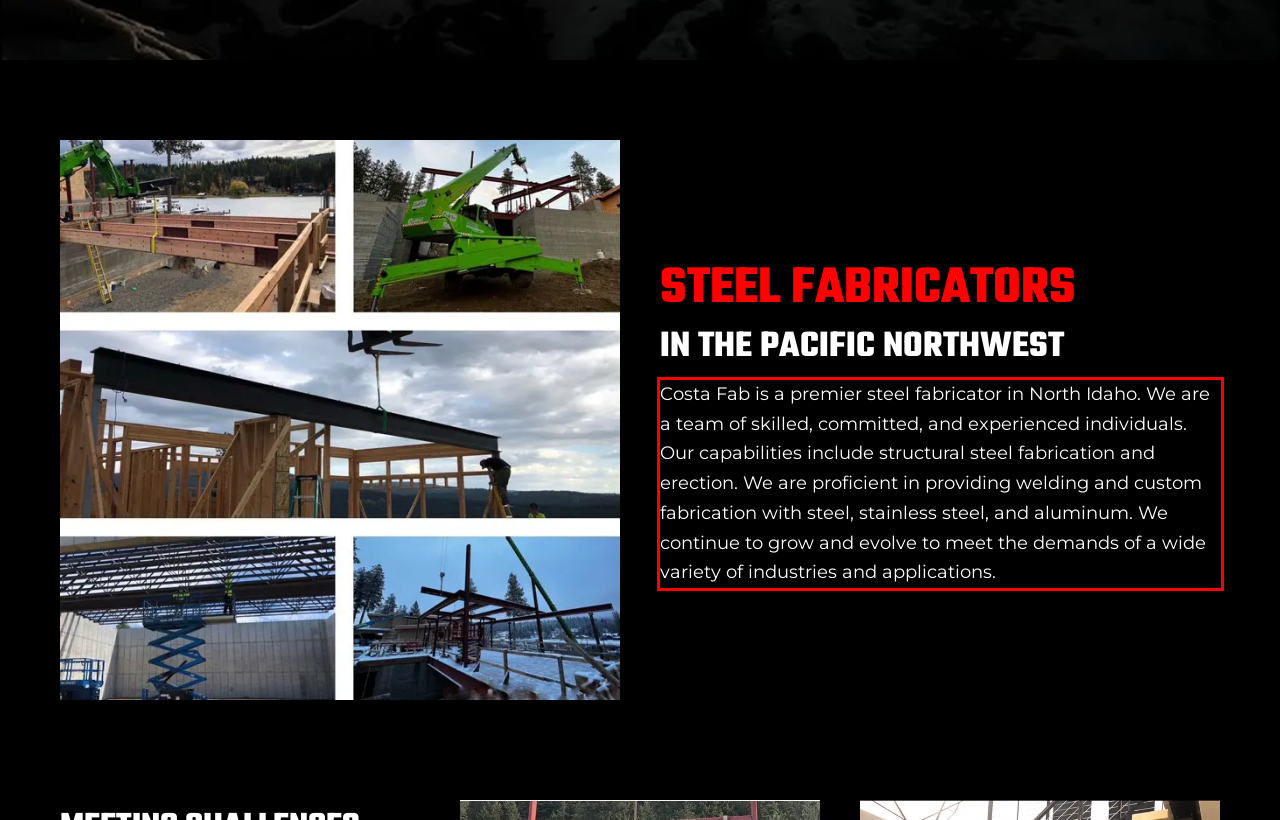Analyze the screenshot of the webpage and extract the text from the UI element that is inside the red bounding box.

Costa Fab is a premier steel fabricator in North Idaho. We are a team of skilled, committed, and experienced individuals. Our capabilities include structural steel fabrication and erection. We are proficient in providing welding and custom fabrication with steel, stainless steel, and aluminum. We continue to grow and evolve to meet the demands of a wide variety of industries and applications.